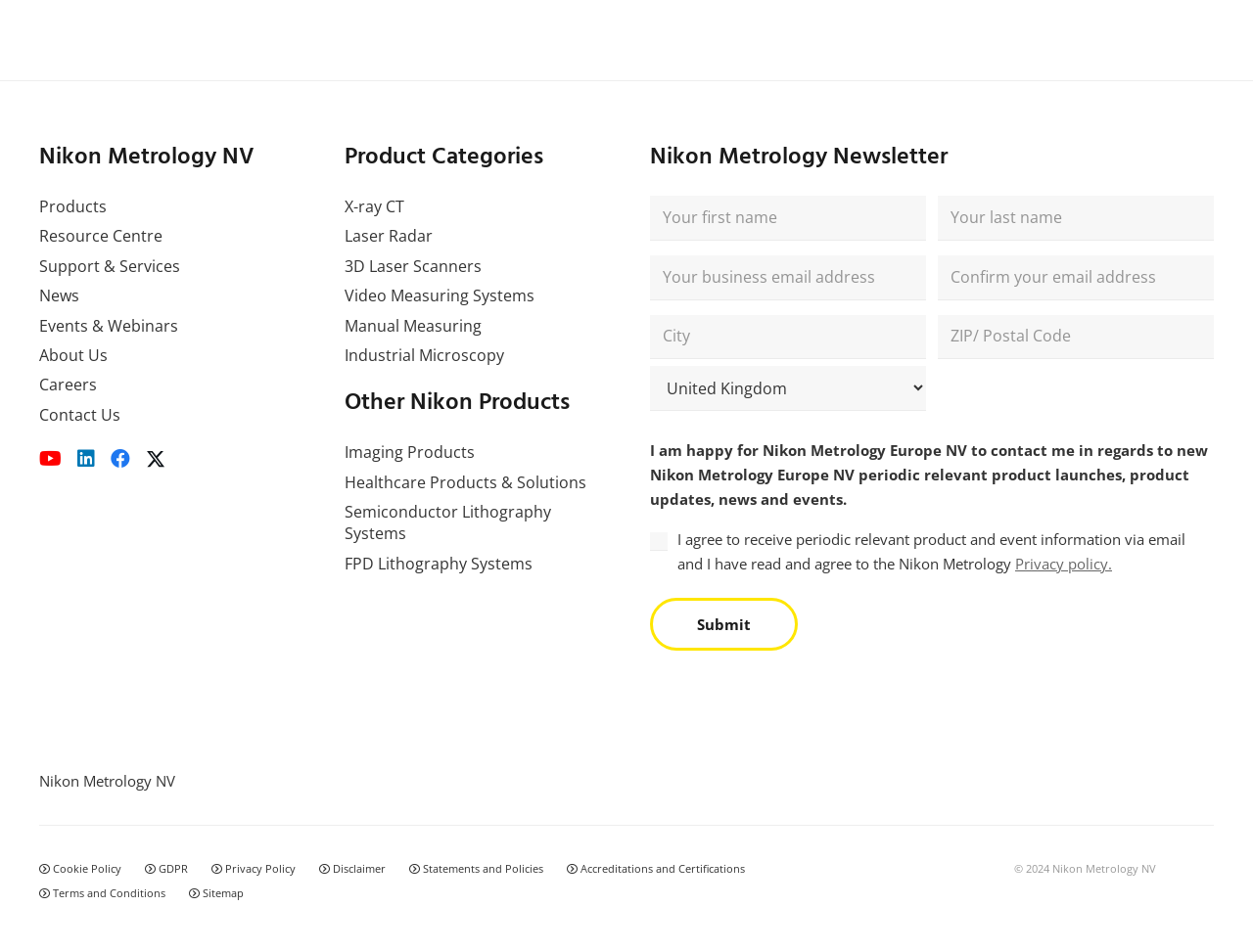Give a concise answer of one word or phrase to the question: 
What is the purpose of the form?

Newsletter subscription